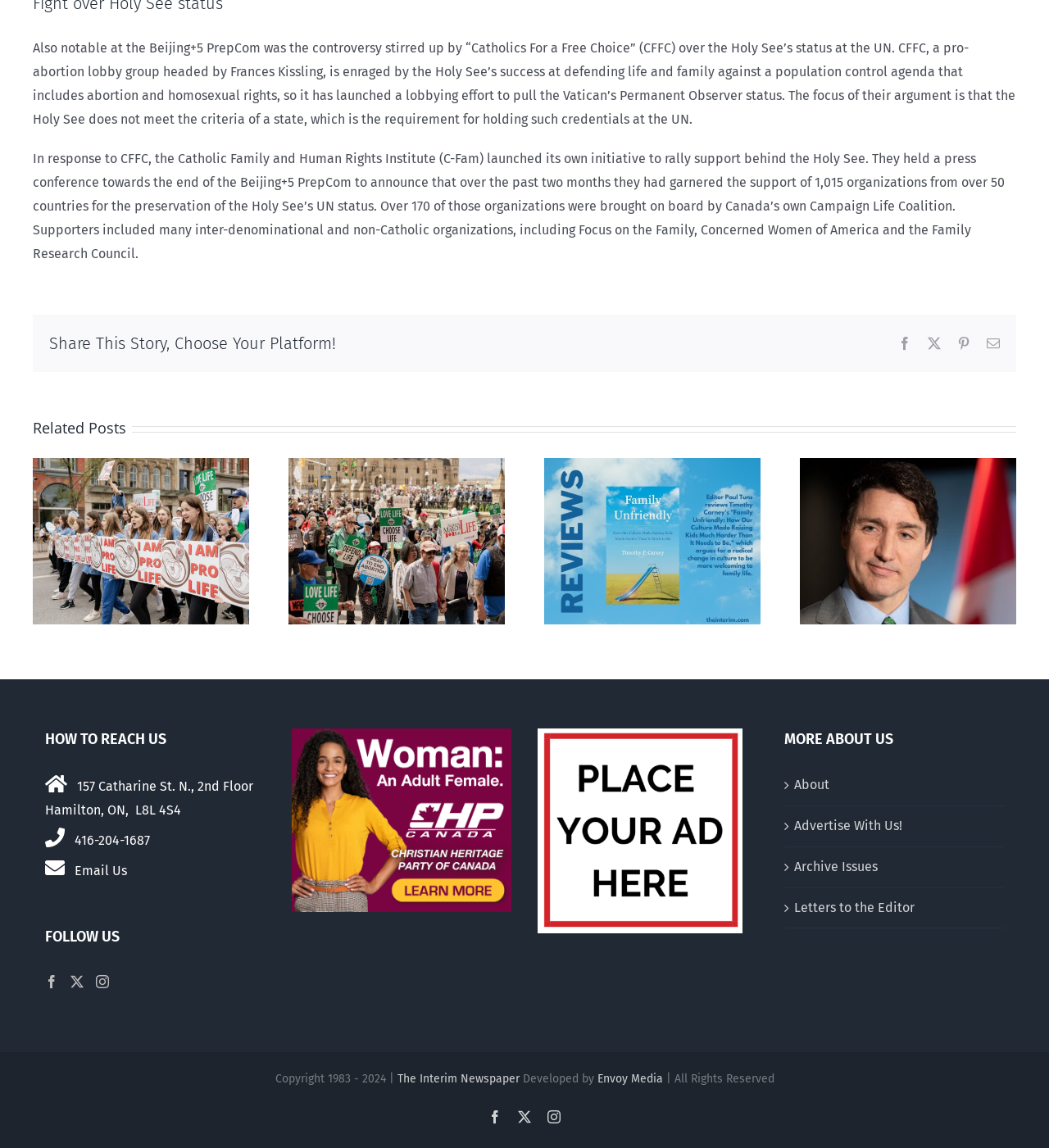Calculate the bounding box coordinates for the UI element based on the following description: "The Interim Newspaper". Ensure the coordinates are four float numbers between 0 and 1, i.e., [left, top, right, bottom].

[0.379, 0.934, 0.495, 0.946]